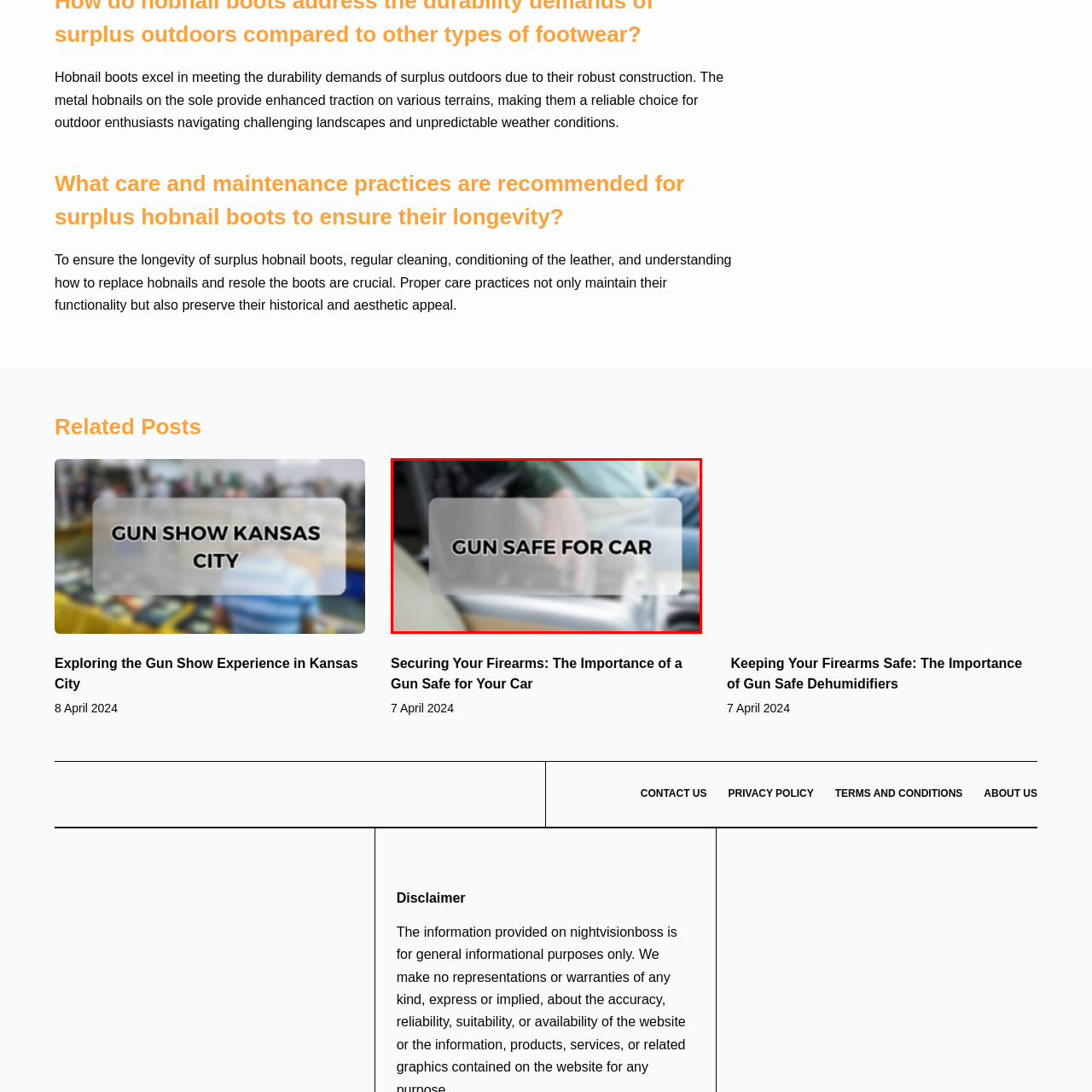What is the purpose of a gun safe for a car?
Focus on the area marked by the red bounding box and respond to the question with as much detail as possible.

The image and the accompanying article highlight the importance of using a gun safe designed specifically for vehicles, ensuring both accessibility and security for firearm owners, which implies that the purpose of a gun safe for a car is to provide a convenient and secure way to store firearms while traveling.